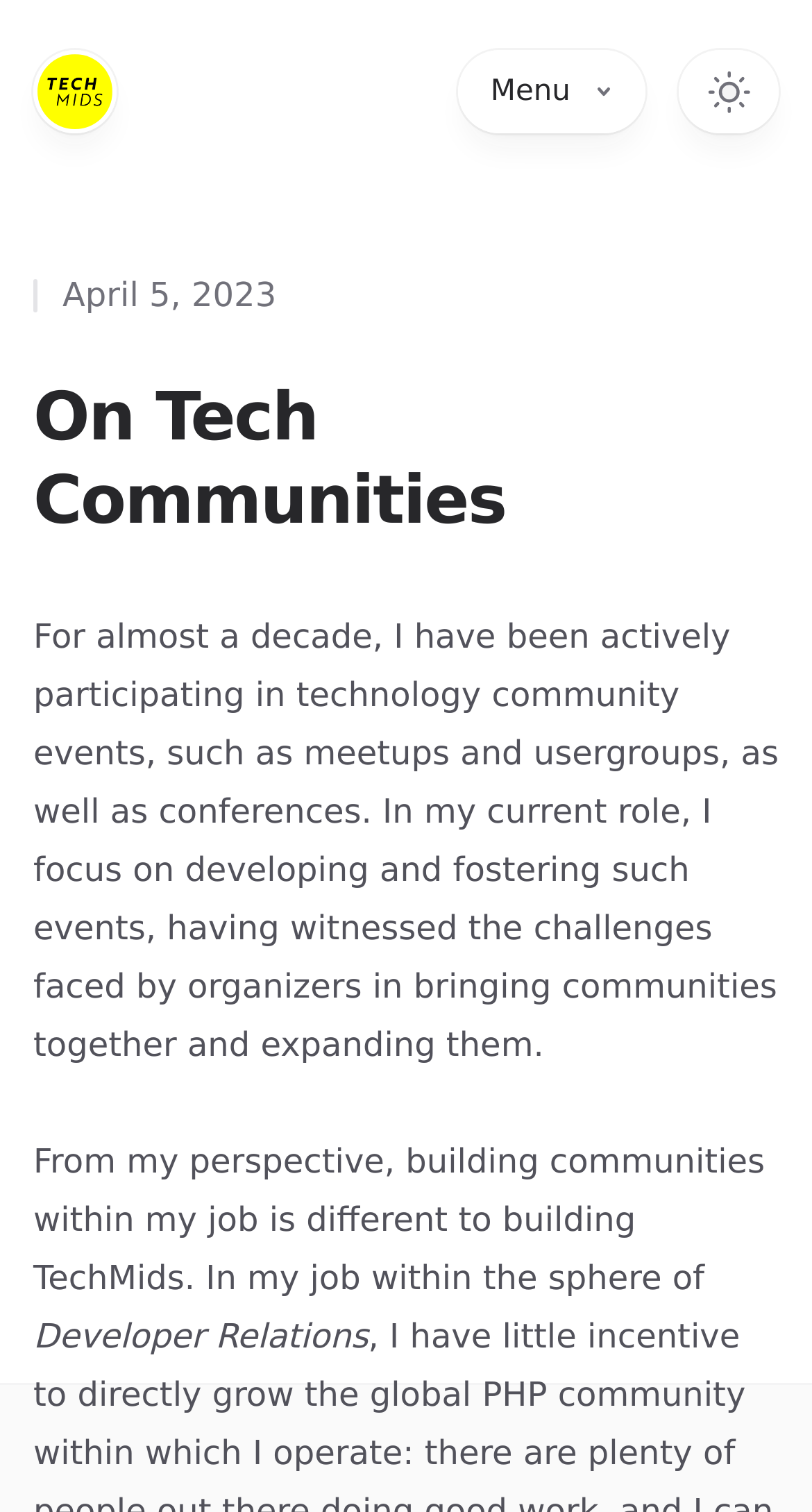Please provide a one-word or short phrase answer to the question:
What is the purpose of the button at the top right corner?

Toggle dark mode